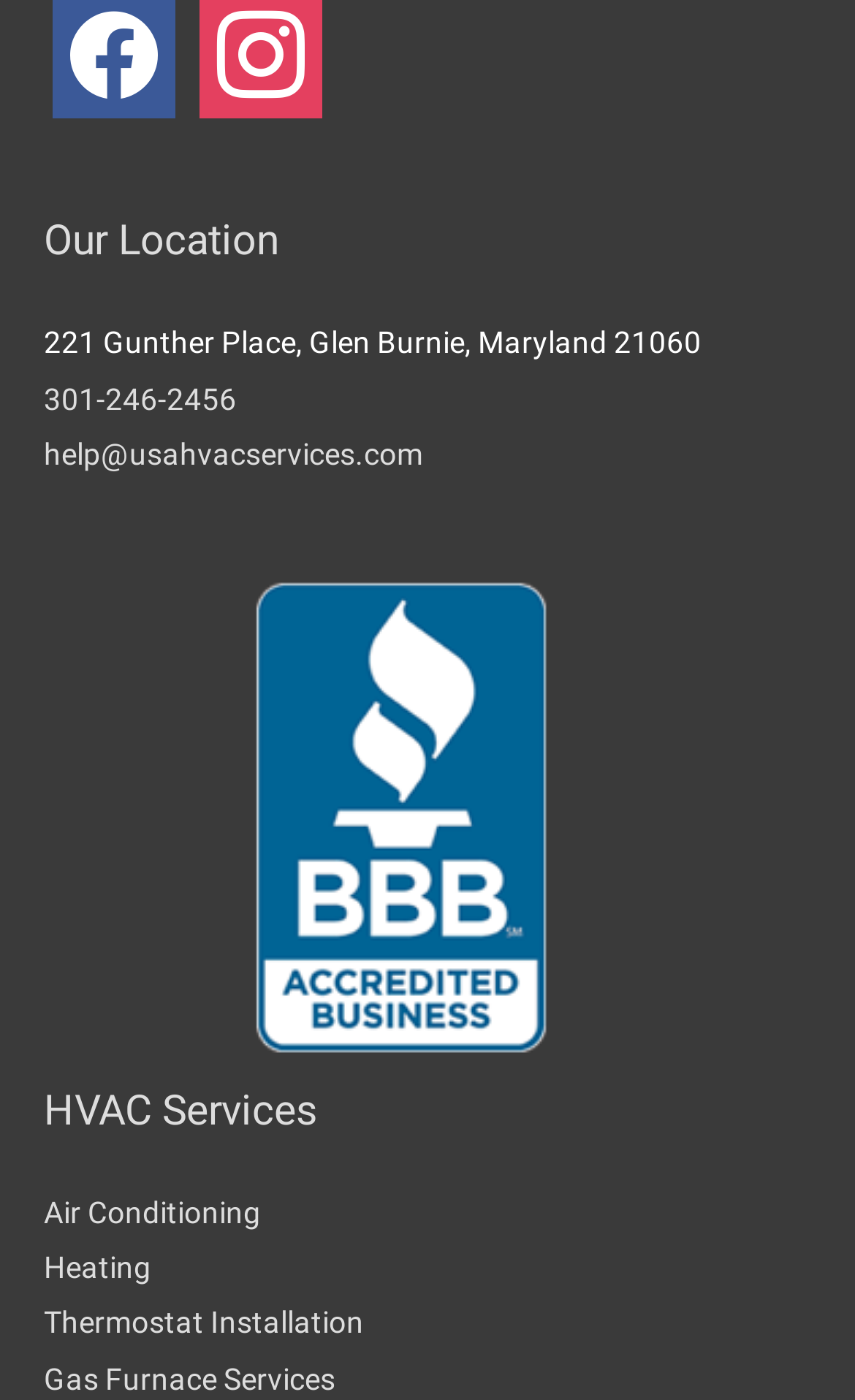What is the phone number of the company?
Relying on the image, give a concise answer in one word or a brief phrase.

301-246-2456